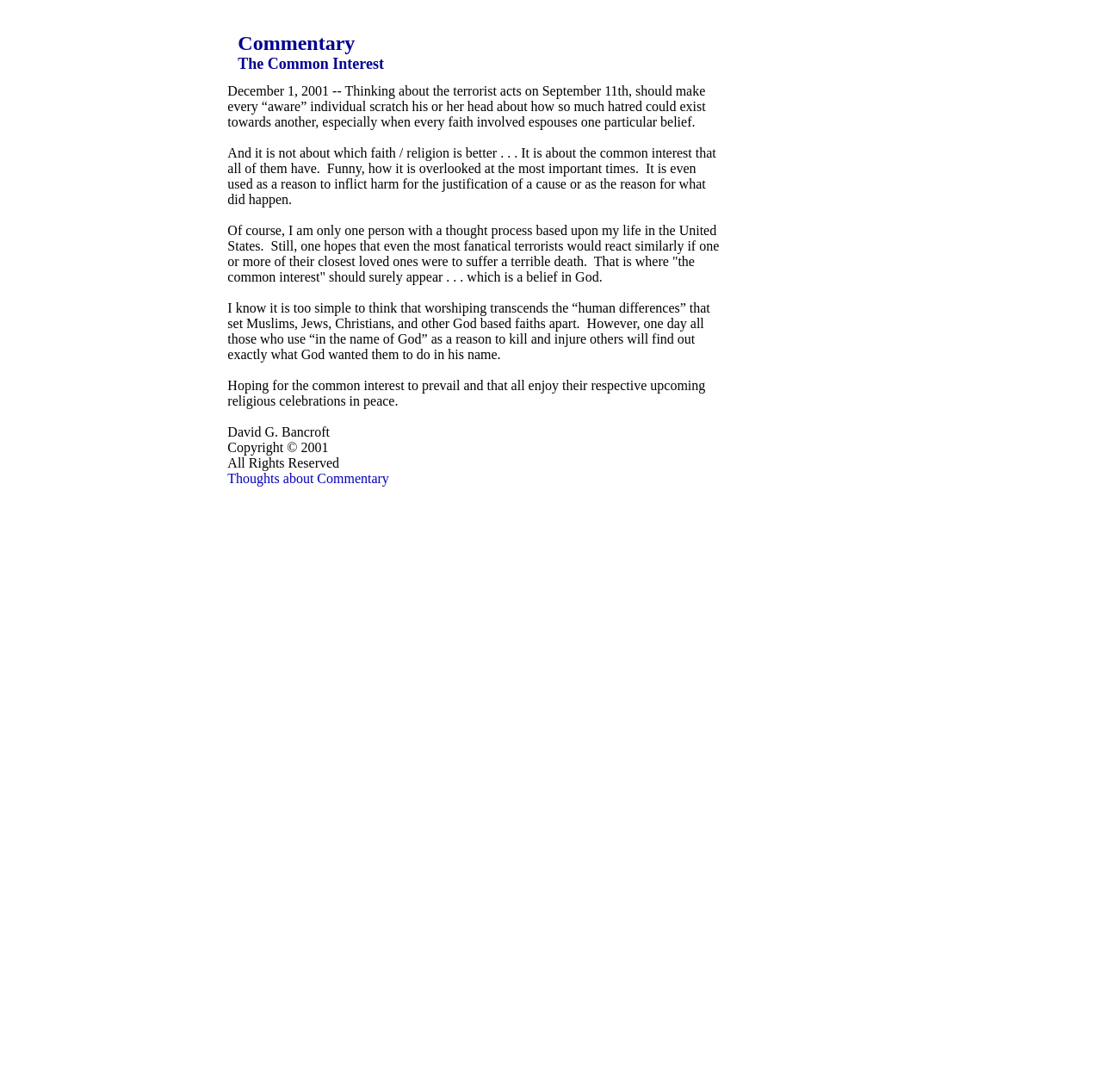Respond to the question below with a single word or phrase:
What is the purpose of the commentary?

To promote understanding and peace